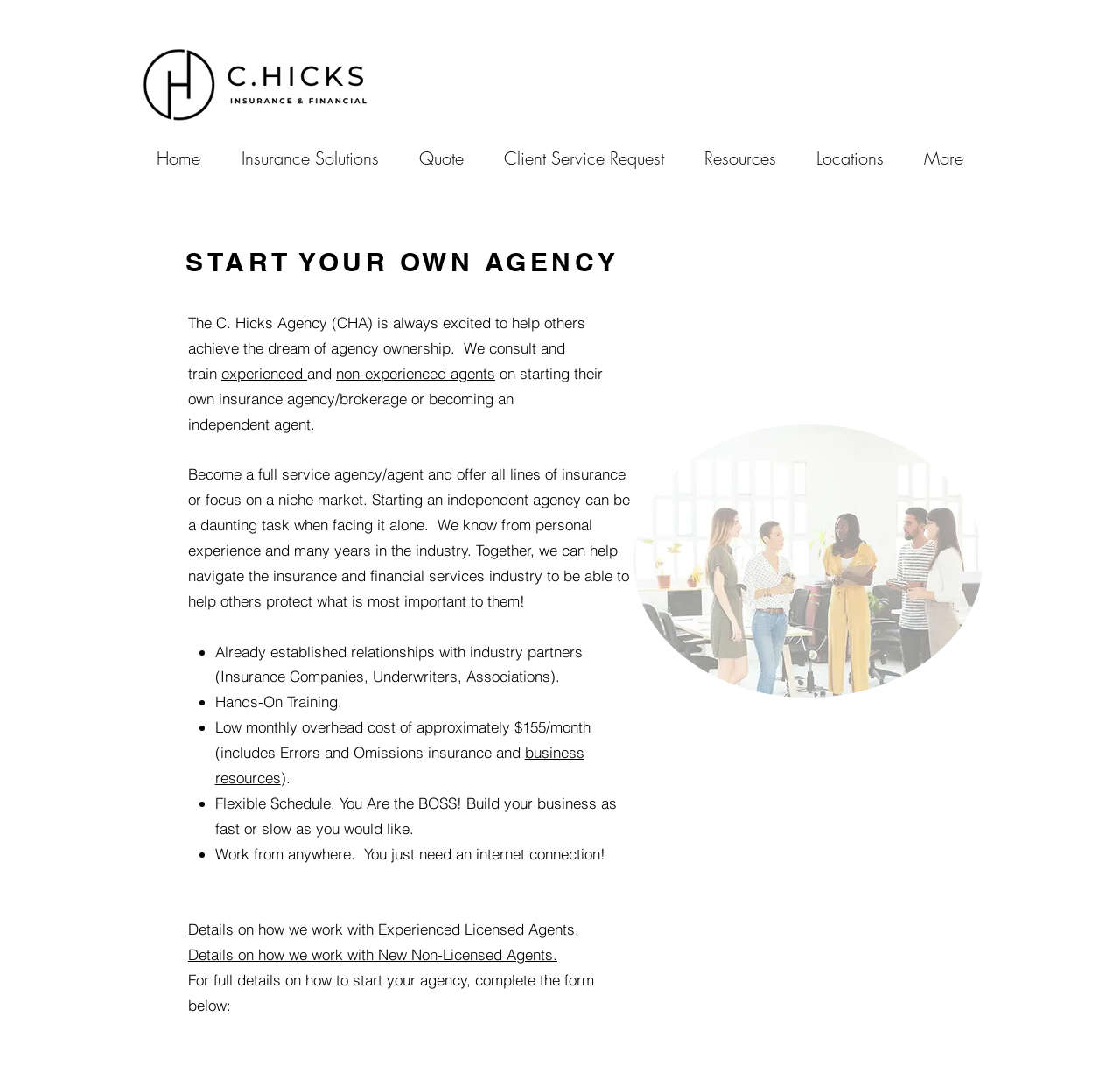Predict the bounding box of the UI element that fits this description: "experienced".

[0.198, 0.339, 0.274, 0.356]